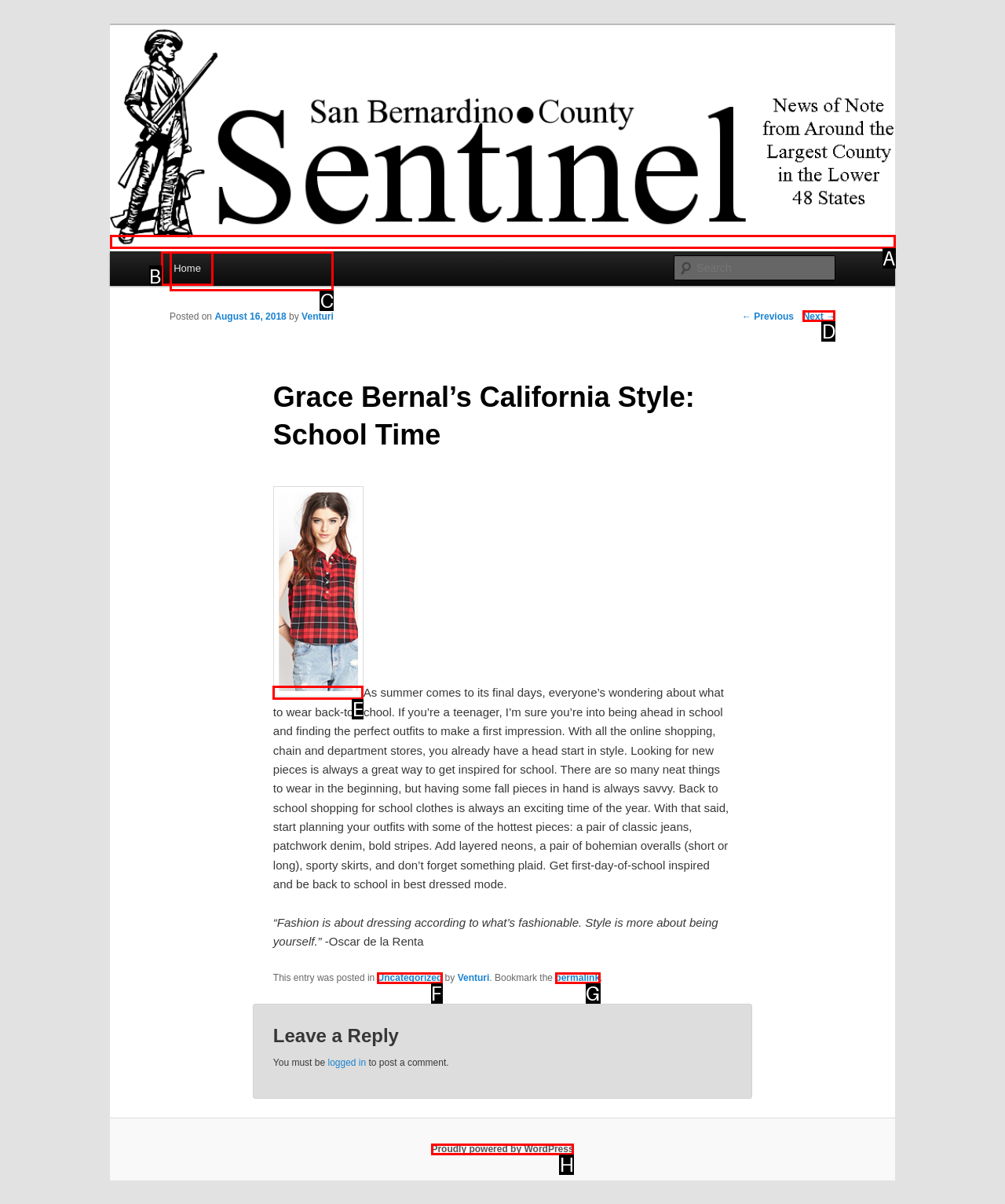Which option should be clicked to complete this task: View the next post
Reply with the letter of the correct choice from the given choices.

D